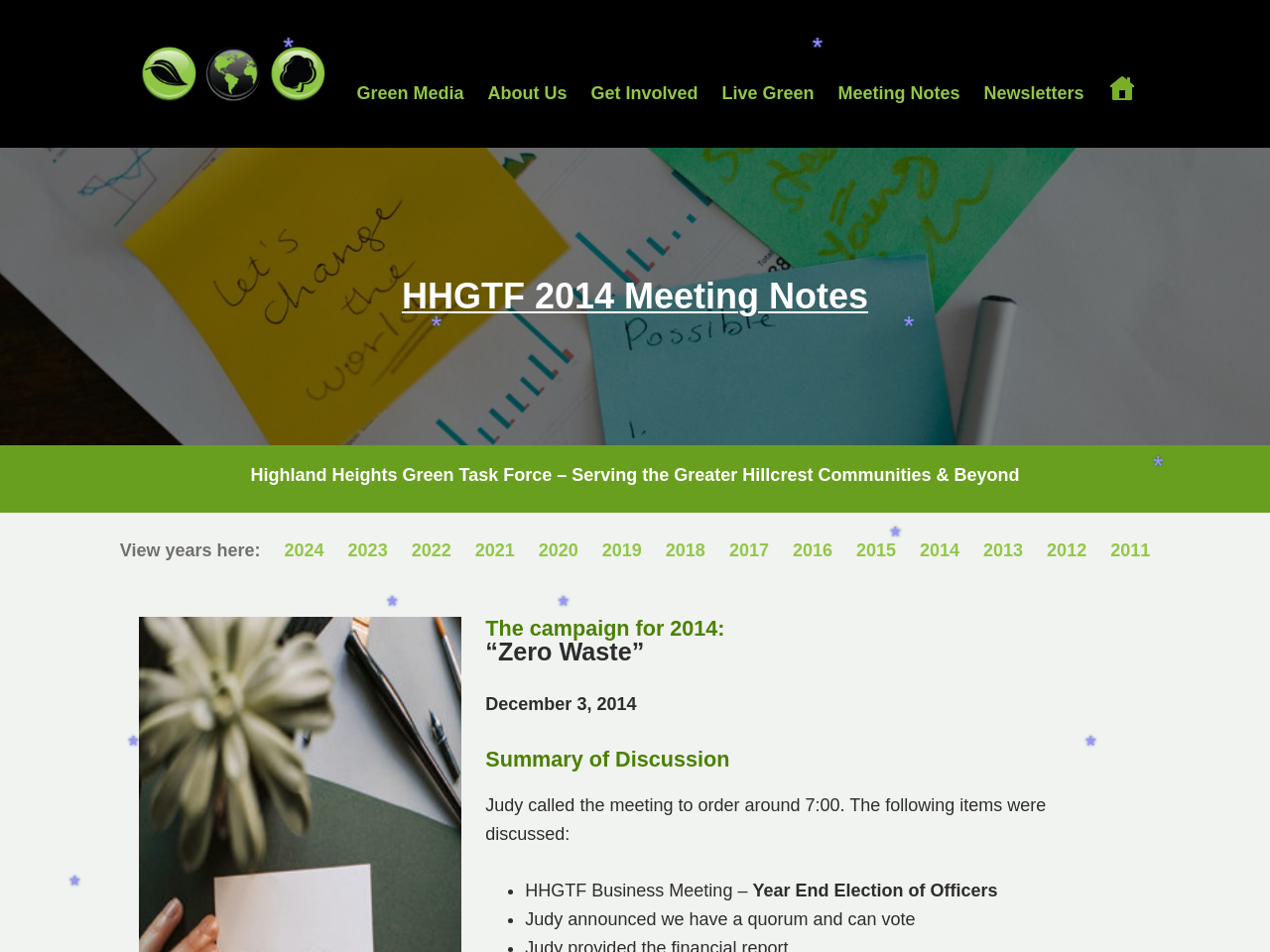Identify the bounding box coordinates of the region that needs to be clicked to carry out this instruction: "Access the 'Meeting Notes' page". Provide these coordinates as four float numbers ranging from 0 to 1, i.e., [left, top, right, bottom].

[0.66, 0.094, 0.756, 0.102]